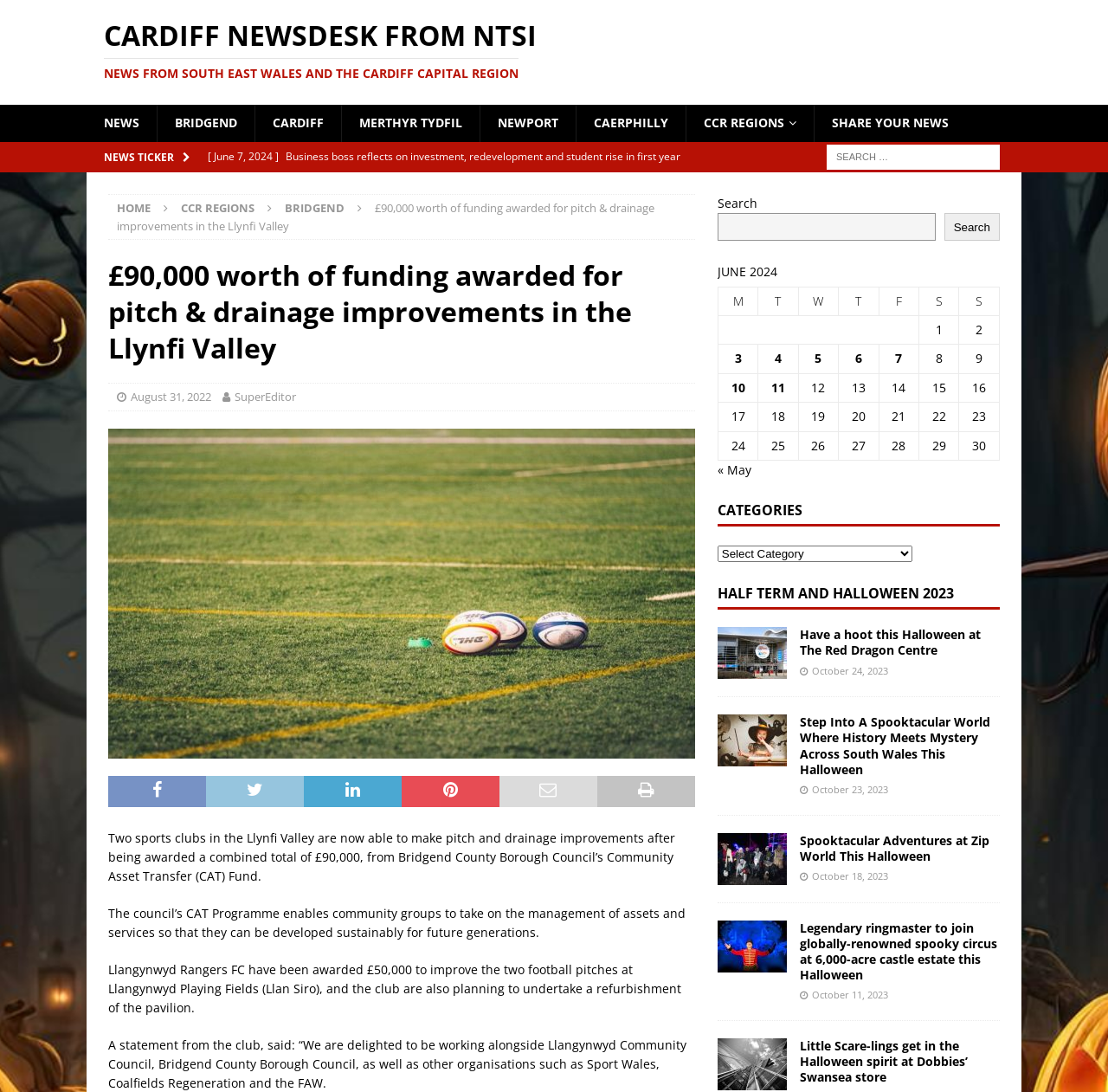Pinpoint the bounding box coordinates of the element you need to click to execute the following instruction: "View news from June 7, 2024". The bounding box should be represented by four float numbers between 0 and 1, in the format [left, top, right, bottom].

[0.188, 0.13, 0.618, 0.184]